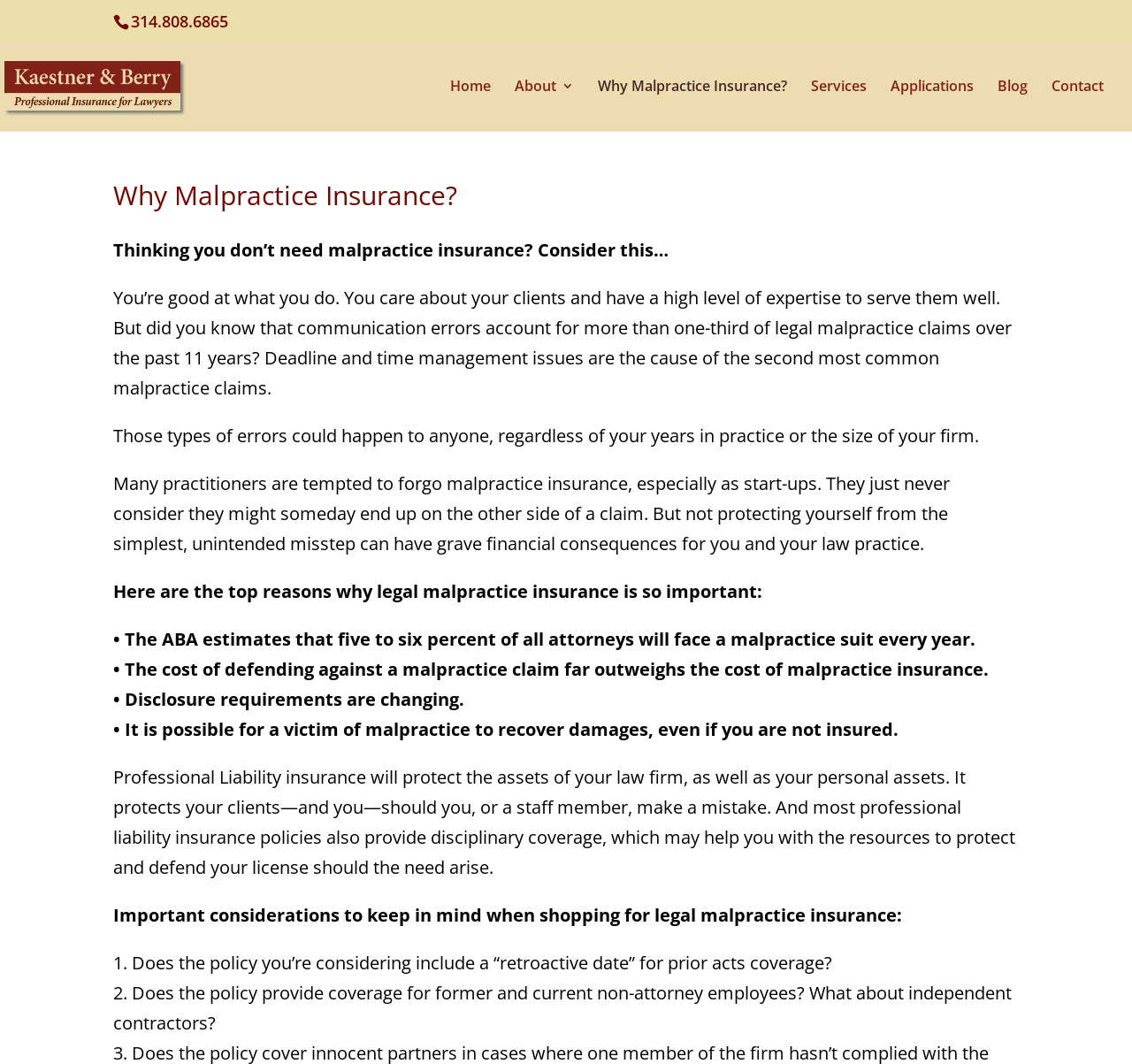What percentage of attorneys face a malpractice suit every year?
Please use the image to provide an in-depth answer to the question.

According to the text, the ABA estimates that five to six percent of all attorneys will face a malpractice suit every year, as mentioned in the section 'Here are the top reasons why legal malpractice insurance is so important:'